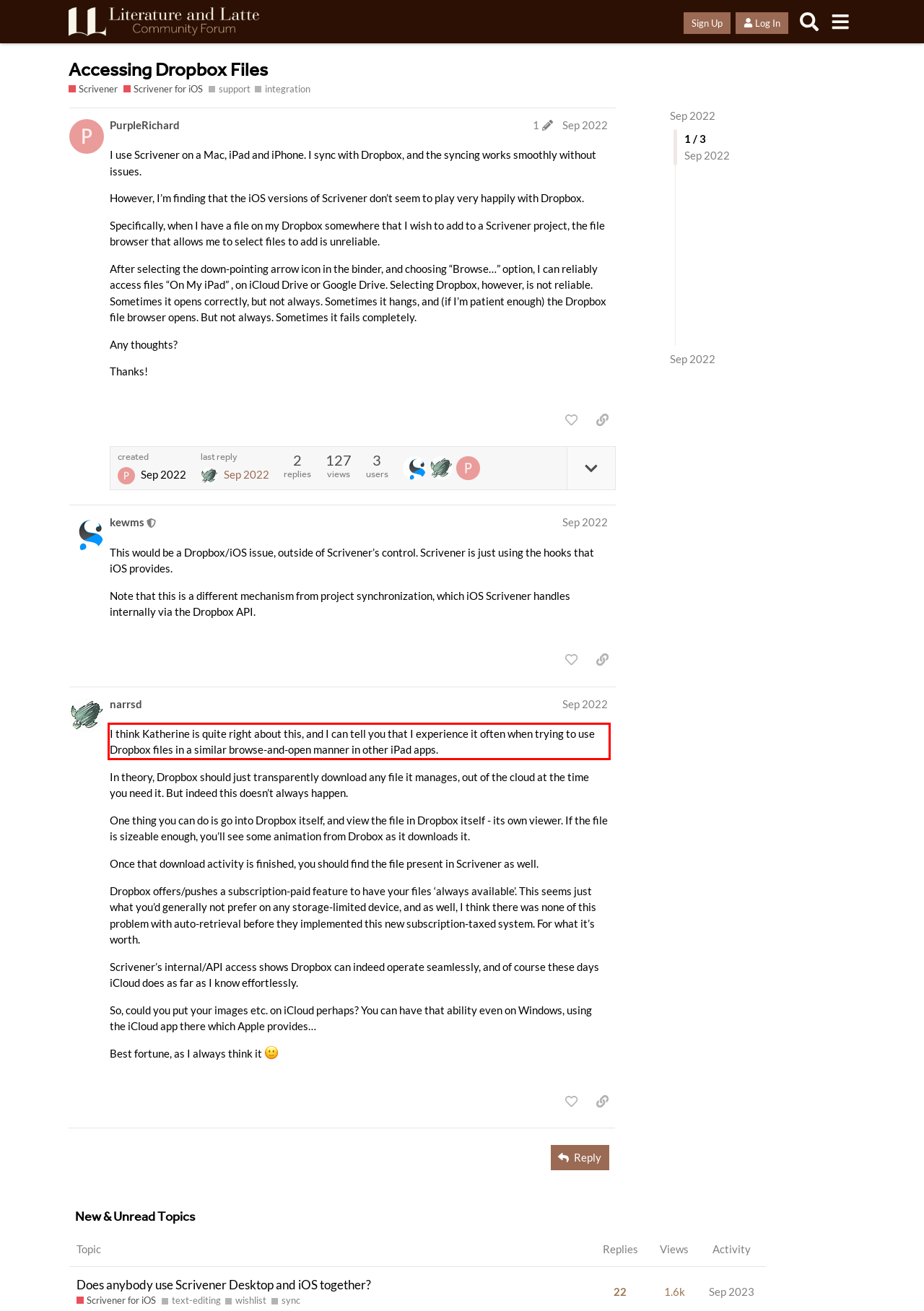Given the screenshot of the webpage, identify the red bounding box, and recognize the text content inside that red bounding box.

I think Katherine is quite right about this, and I can tell you that I experience it often when trying to use Dropbox files in a similar browse-and-open manner in other iPad apps.